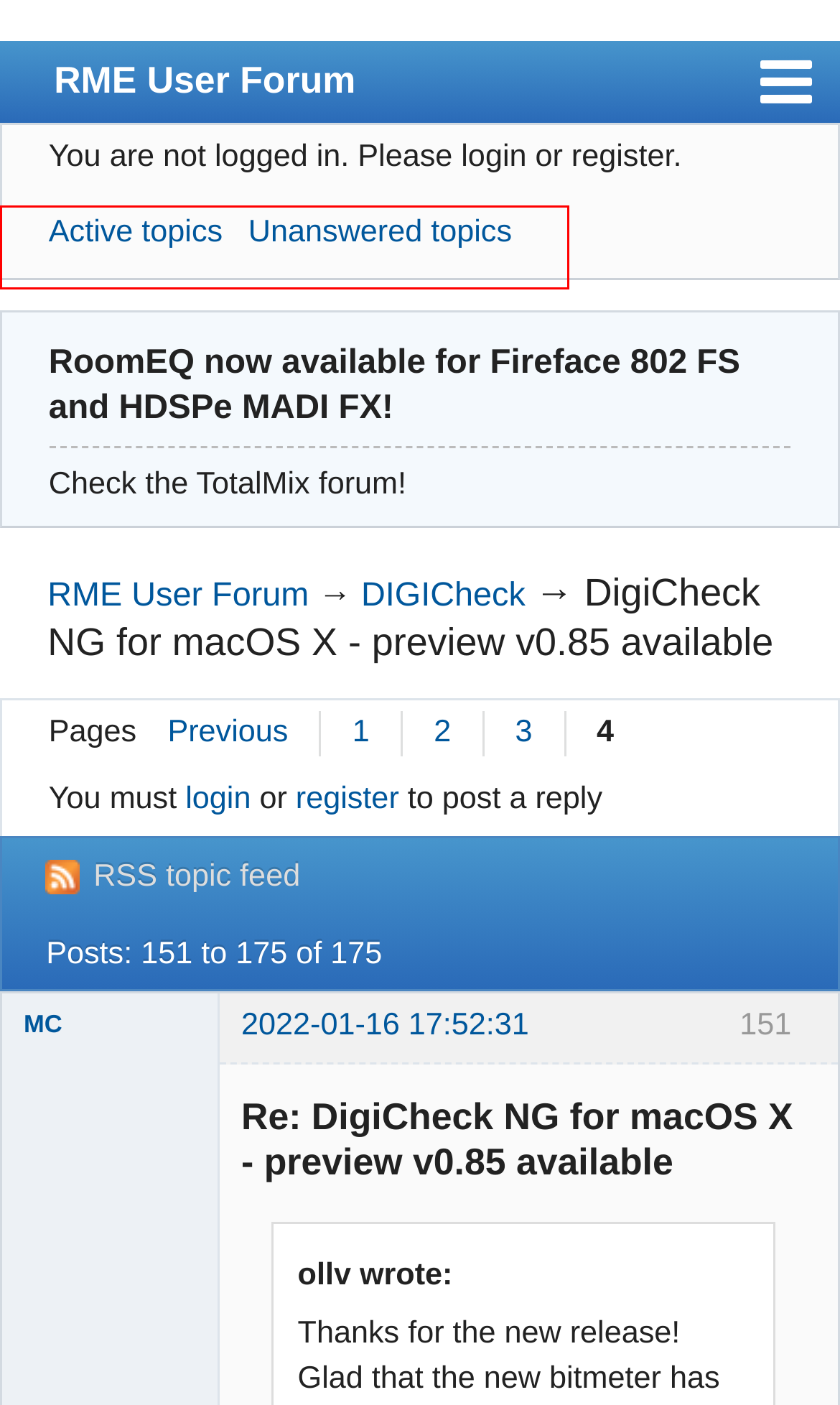You have a screenshot of a webpage with a red bounding box around a UI element. Determine which webpage description best matches the new webpage that results from clicking the element in the bounding box. Here are the candidates:
A. Home - RME Audio Interfaces | Format Converters | Preamps | Network Audio & MADI Solutions
B. Recently active topics (Page 1) — RME User Forum
C. Search — RME User Forum
D. MC's profile — RME User Forum
E. User list (Page 1) — RME User Forum
F. Rules — RME User Forum
G. Rules — Register — RME User Forum
H. DigiCheck NG for macOS X - preview v0.85 available (Page 2) — DIGICheck — RME User Forum

E